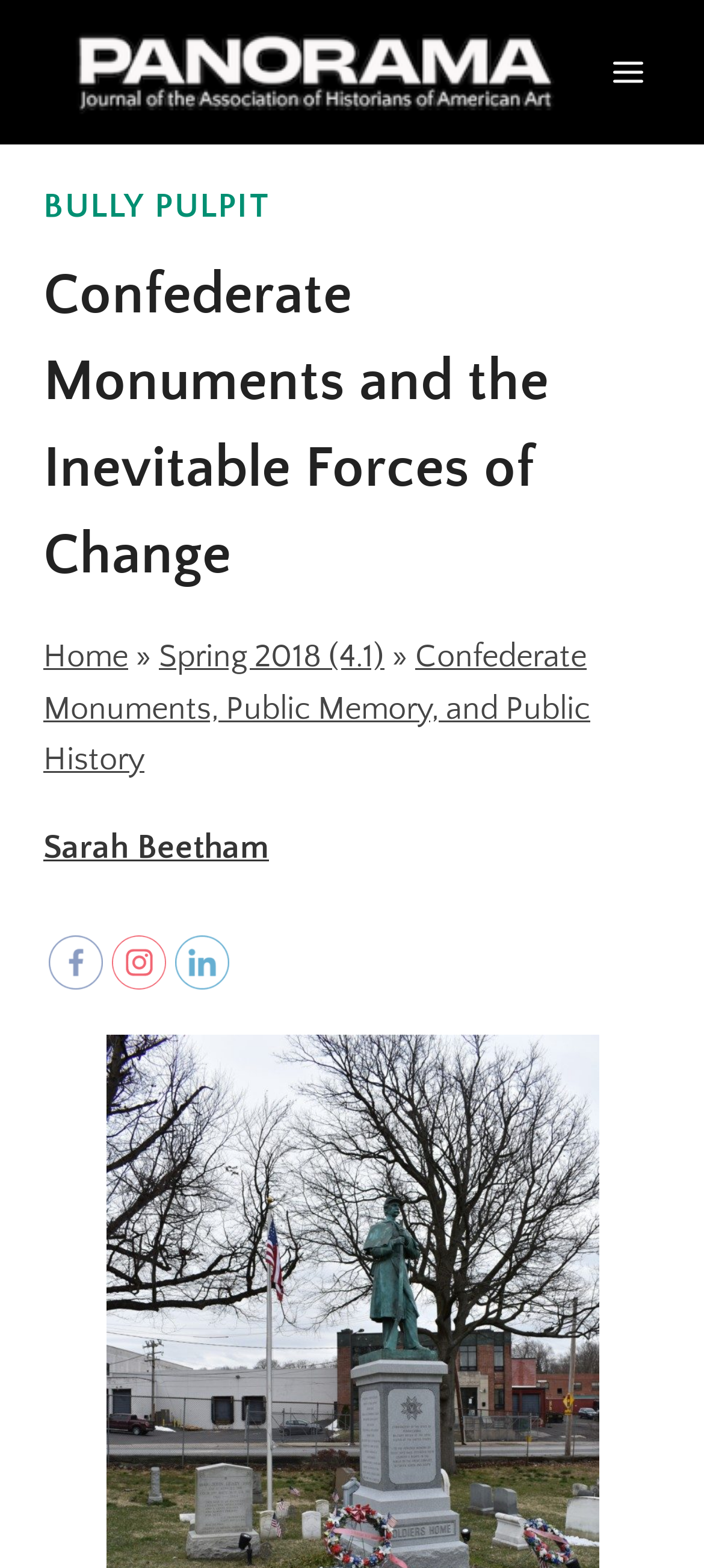Kindly provide the bounding box coordinates of the section you need to click on to fulfill the given instruction: "Go to Home".

[0.062, 0.408, 0.182, 0.431]